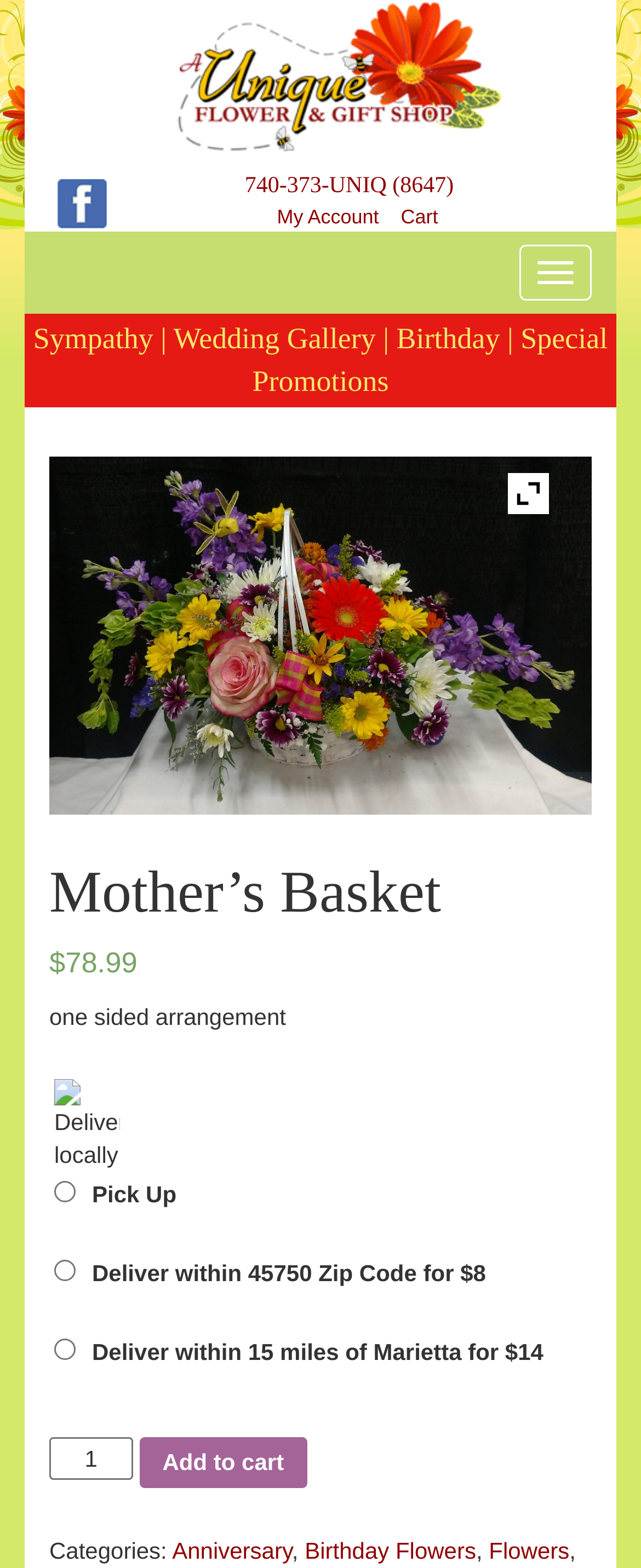What is the minimum quantity for the product?
Please respond to the question with a detailed and thorough explanation.

I found the minimum quantity by looking at the spinbutton element with the label 'Mother's Basket quantity' which has a valuemin of 1, indicating that the minimum quantity is 1.